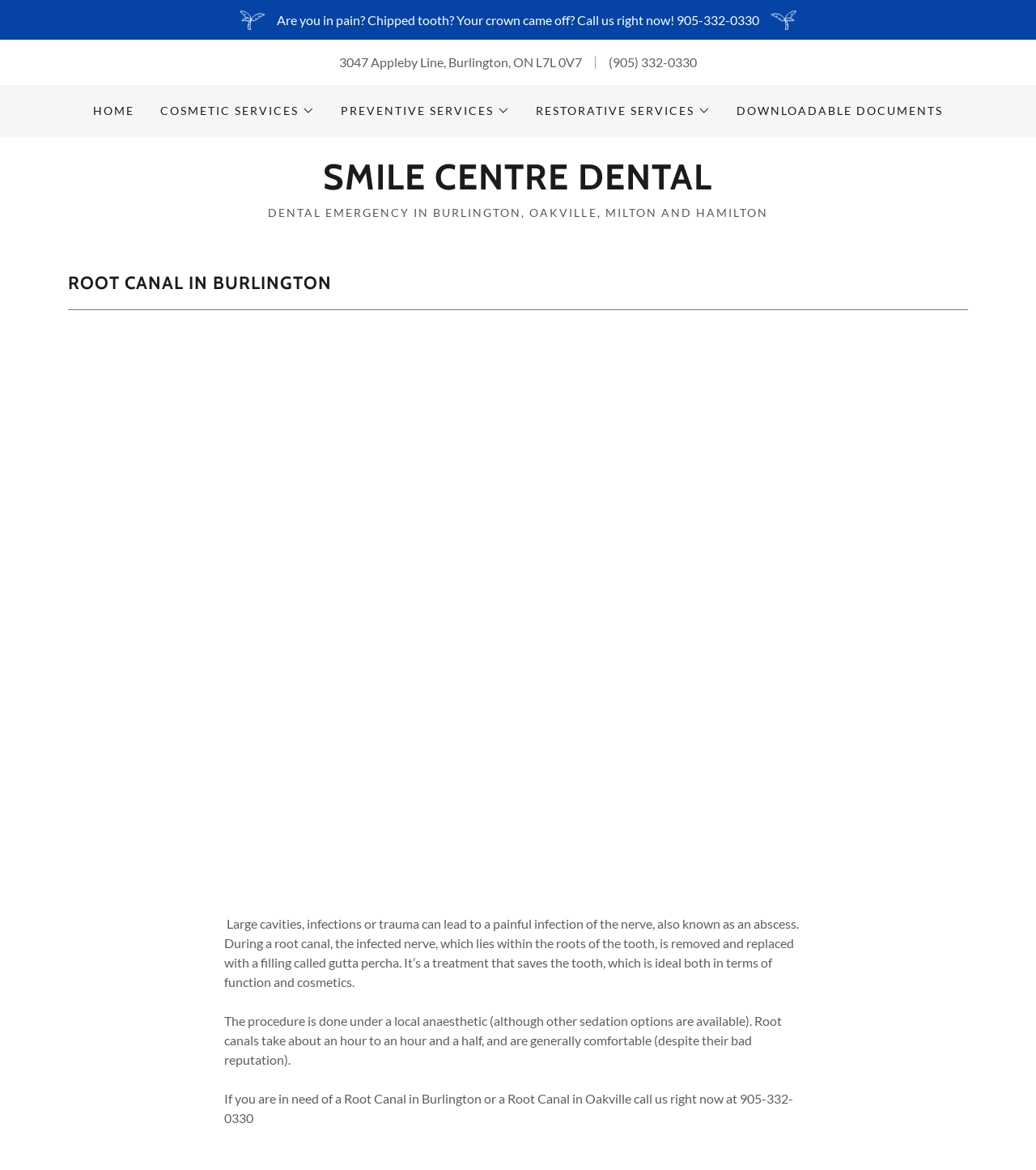Specify the bounding box coordinates of the area to click in order to follow the given instruction: "Learn about restorative services."

[0.512, 0.082, 0.691, 0.107]